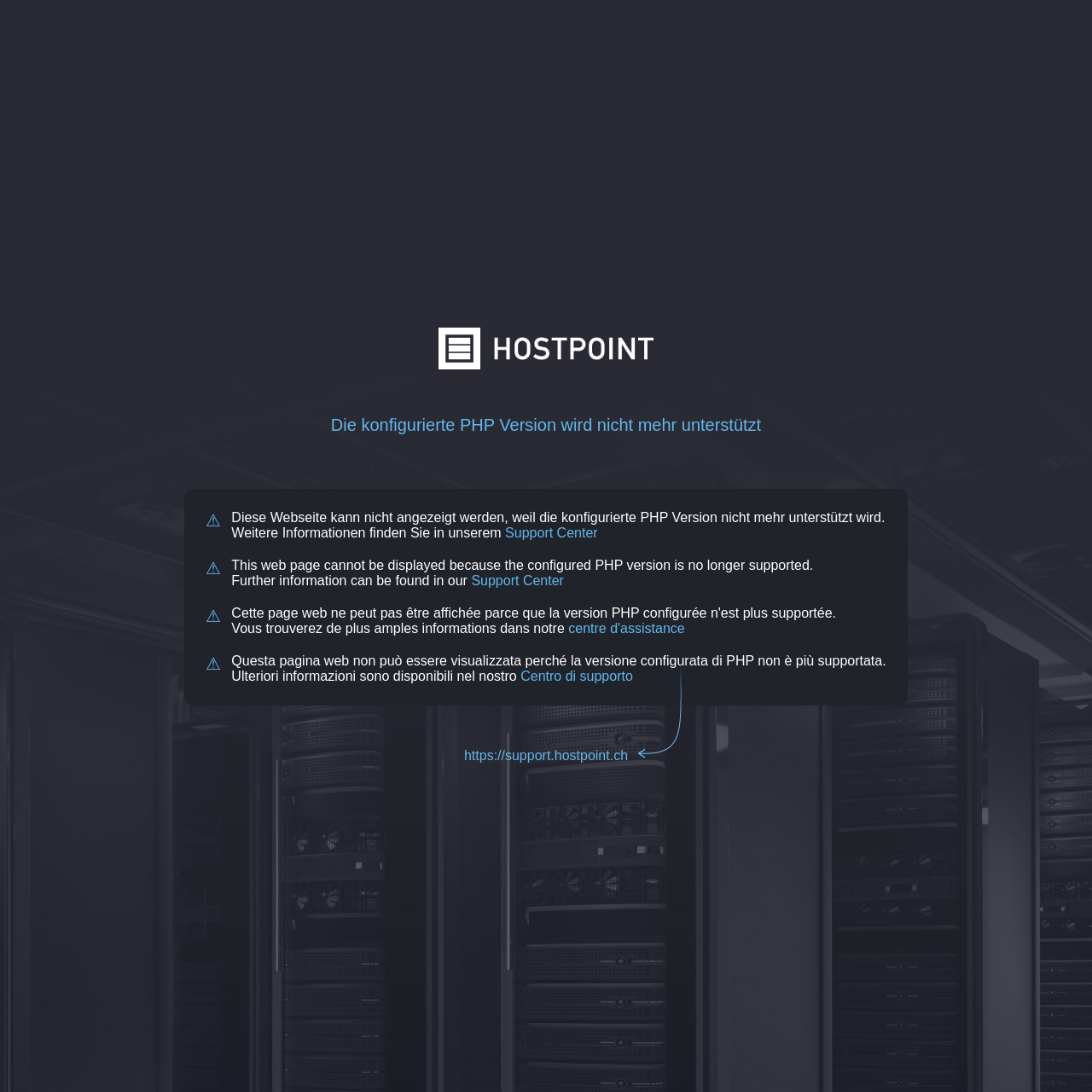What is the reason for the webpage not being displayed?
Using the screenshot, give a one-word or short phrase answer.

PHP version not supported